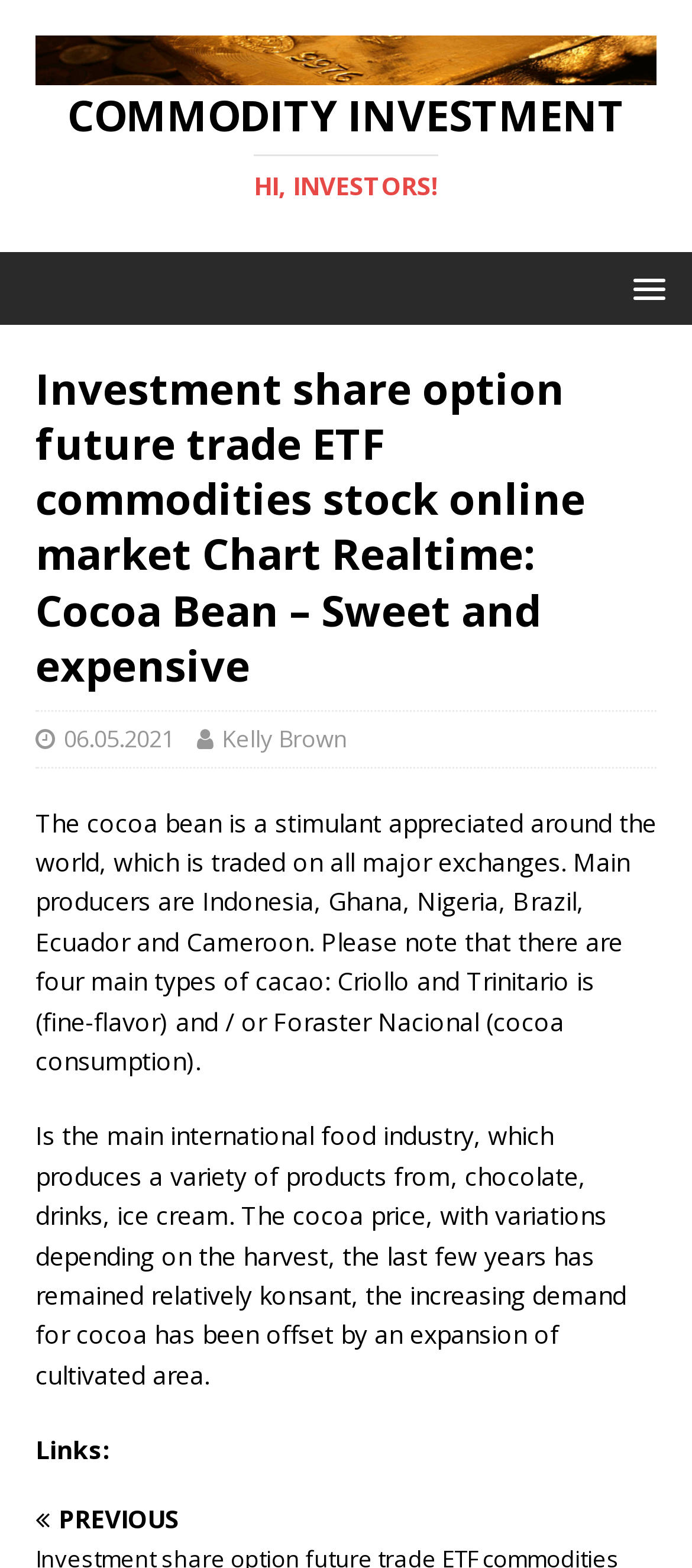Answer this question in one word or a short phrase: What is the date of the article?

06.05.2021